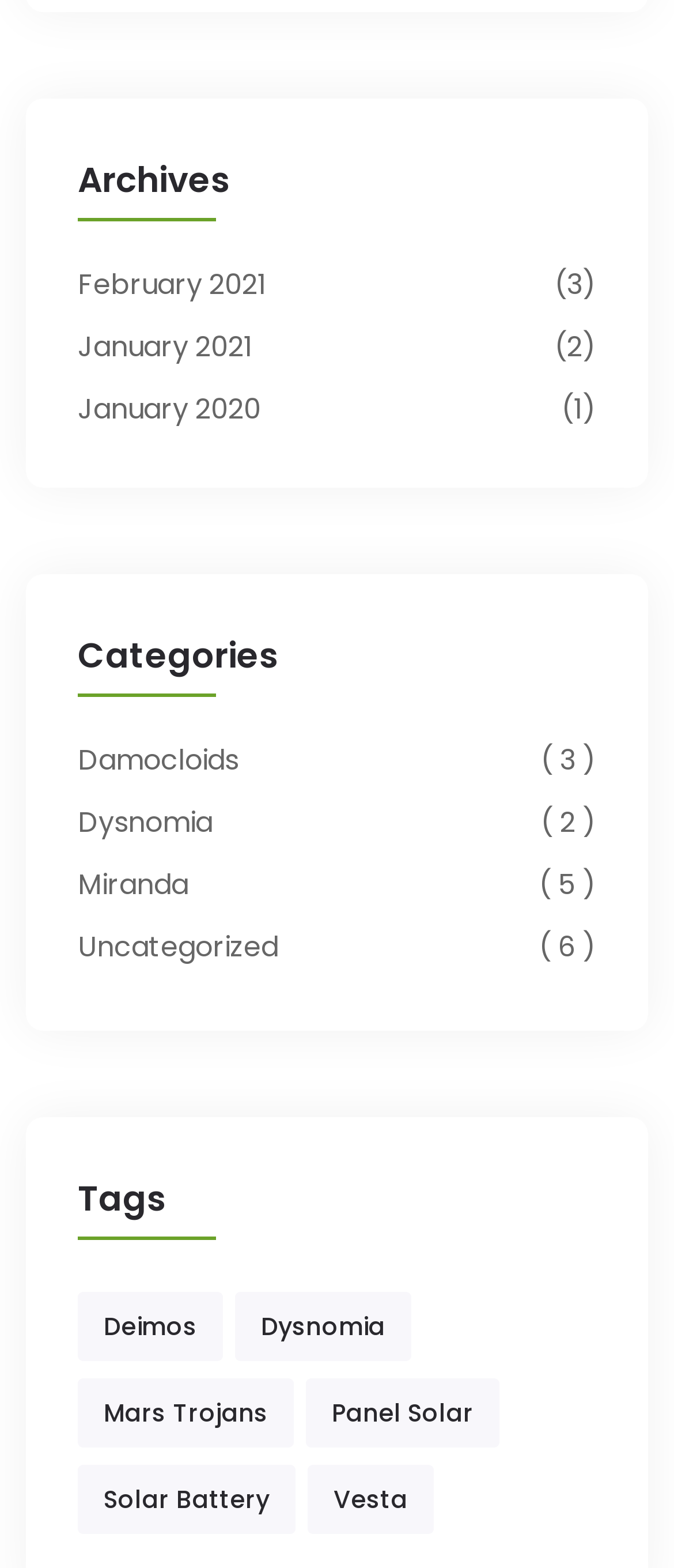Identify the bounding box coordinates necessary to click and complete the given instruction: "go to Deimos tag".

[0.115, 0.824, 0.331, 0.868]